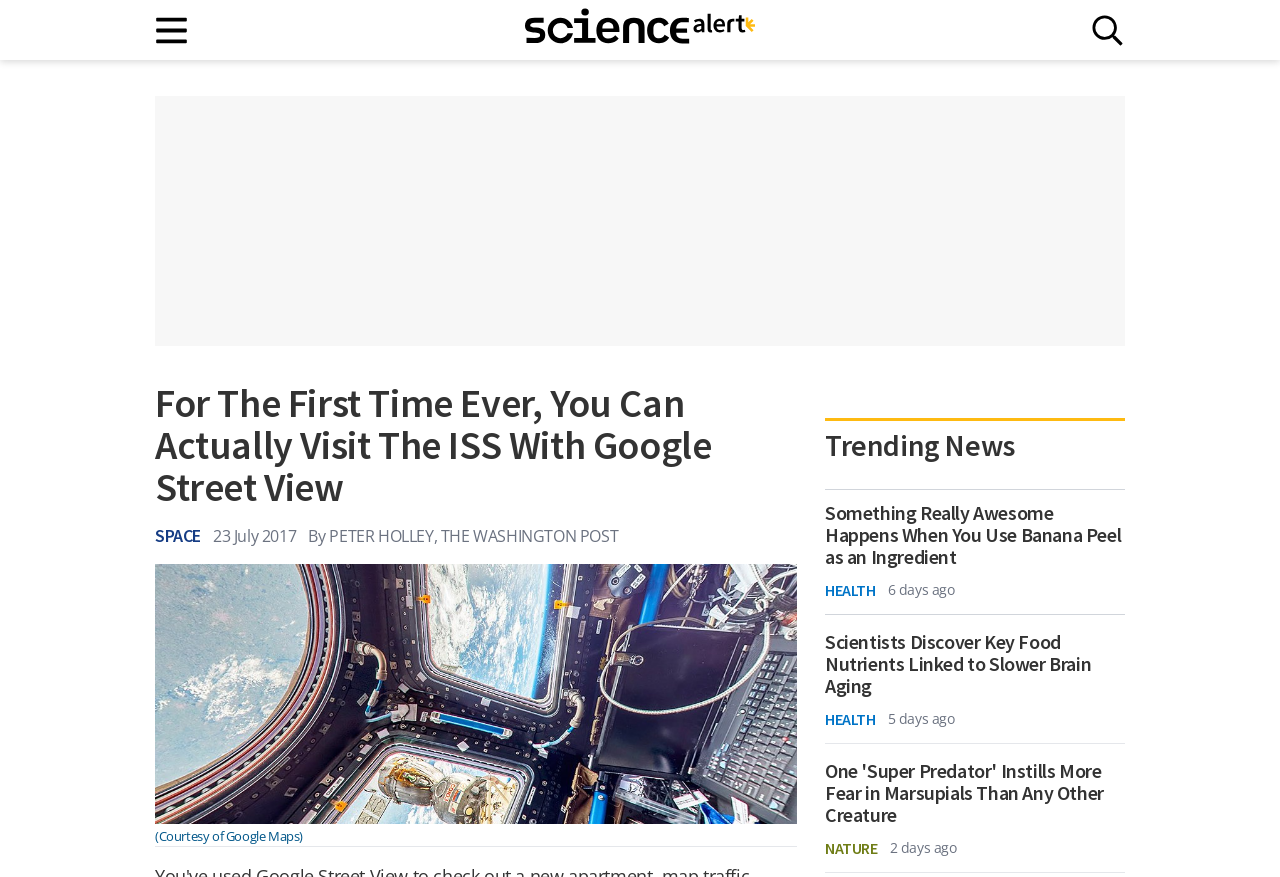Locate the UI element that matches the description aria-label="ScienceAlert homepage" in the webpage screenshot. Return the bounding box coordinates in the format (top-left x, top-left y, bottom-right x, bottom-right y), with values ranging from 0 to 1.

[0.41, 0.014, 0.59, 0.055]